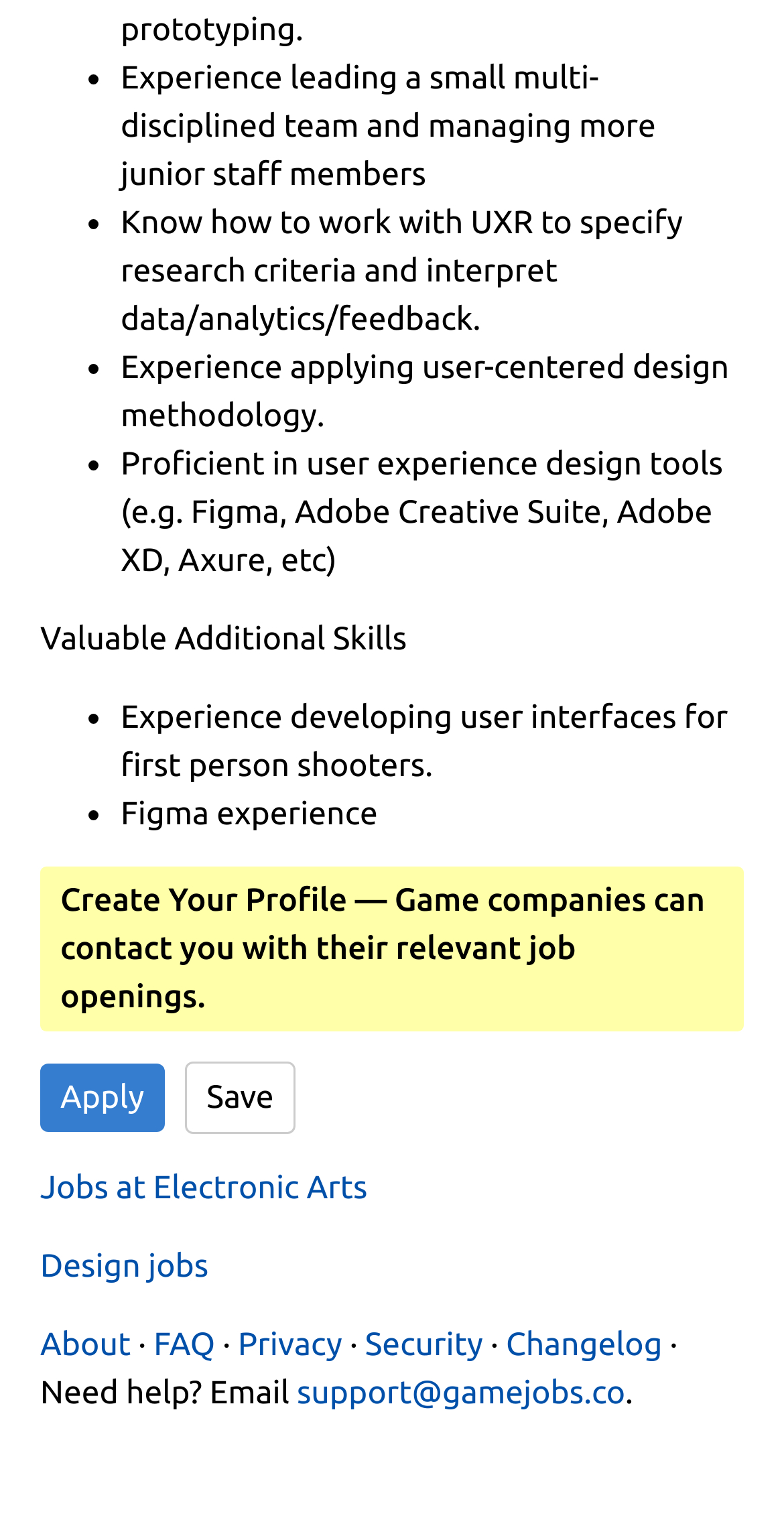What is the main purpose of this webpage?
Please elaborate on the answer to the question with detailed information.

Based on the content of the webpage, it appears to be a job application page, where users can apply for a specific job position. The presence of links such as 'Apply' and 'Create Your Profile' suggests that the webpage is designed for job applicants.